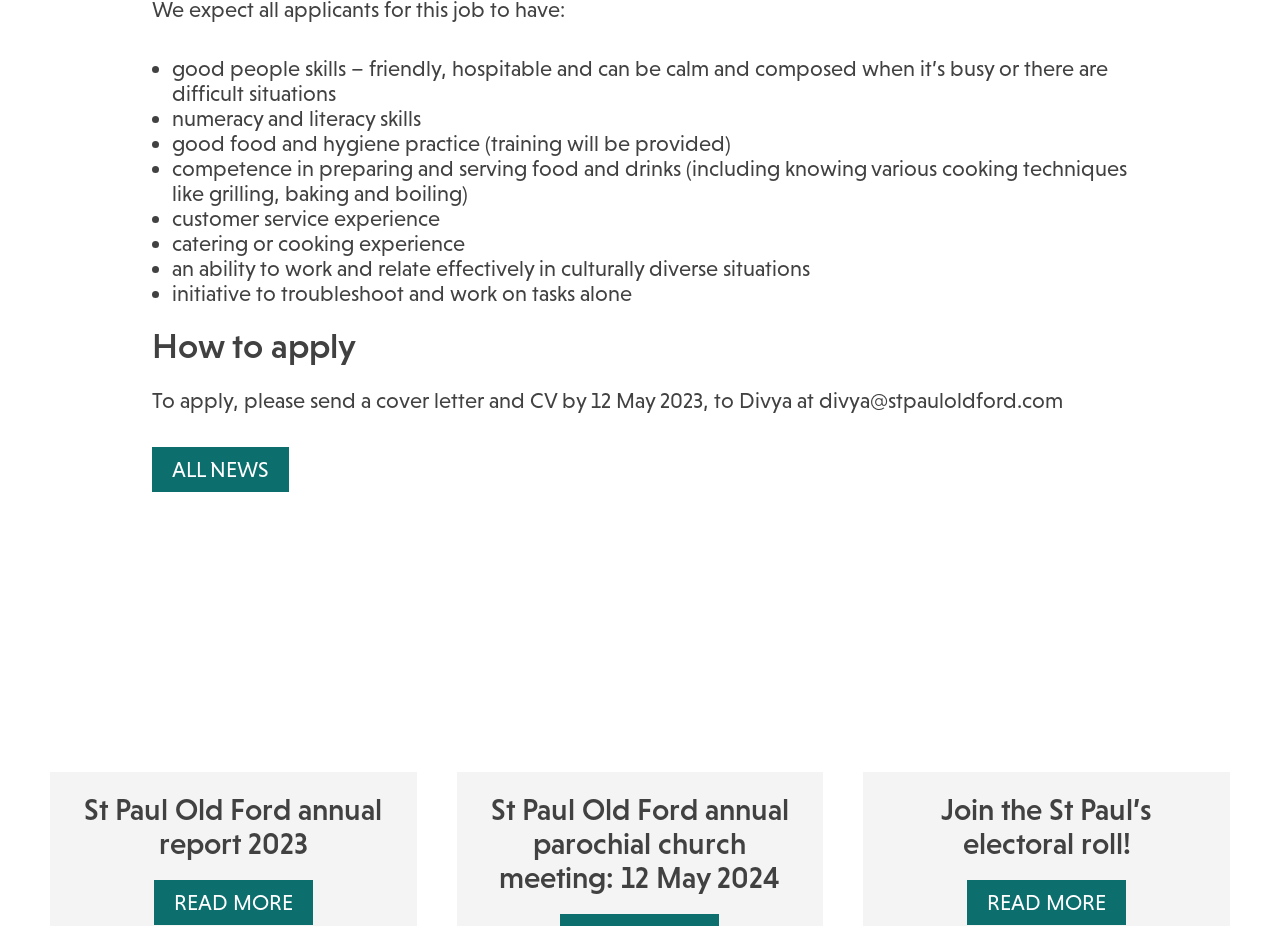Use a single word or phrase to answer the question:
What is the name of the church mentioned on the webpage?

St Paul Old Ford